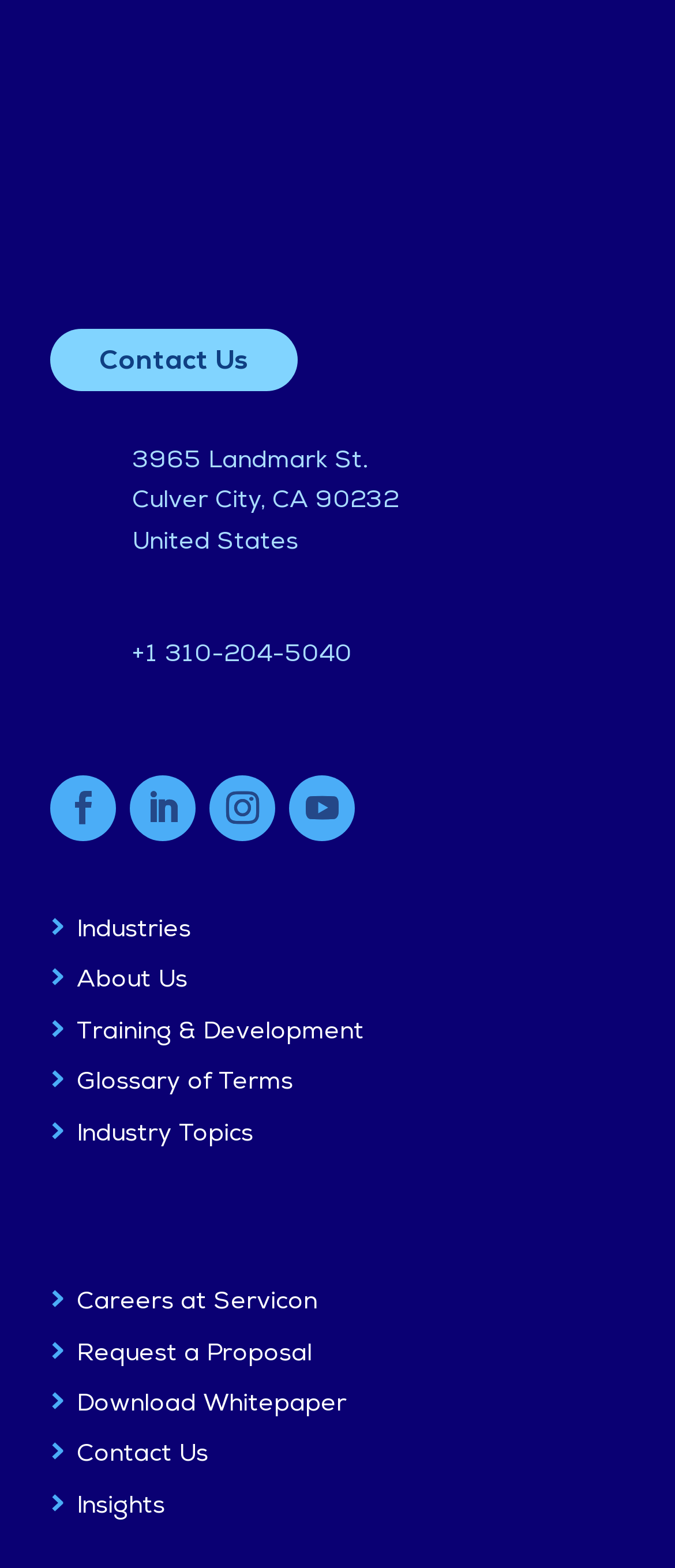Could you provide the bounding box coordinates for the portion of the screen to click to complete this instruction: "Get in touch"?

[0.113, 0.921, 0.308, 0.936]